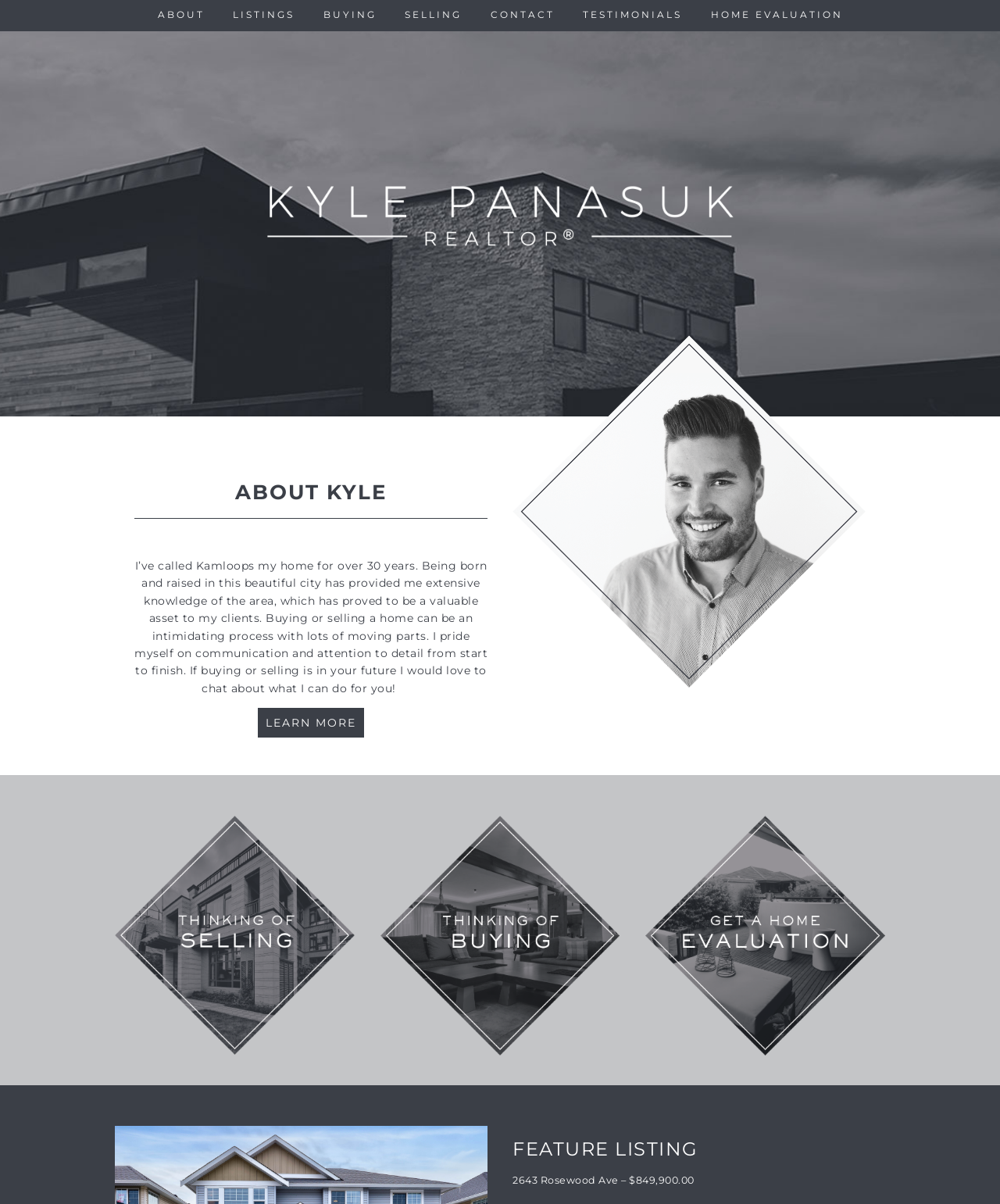Given the following UI element description: "Buying", find the bounding box coordinates in the webpage screenshot.

[0.311, 0.0, 0.389, 0.025]